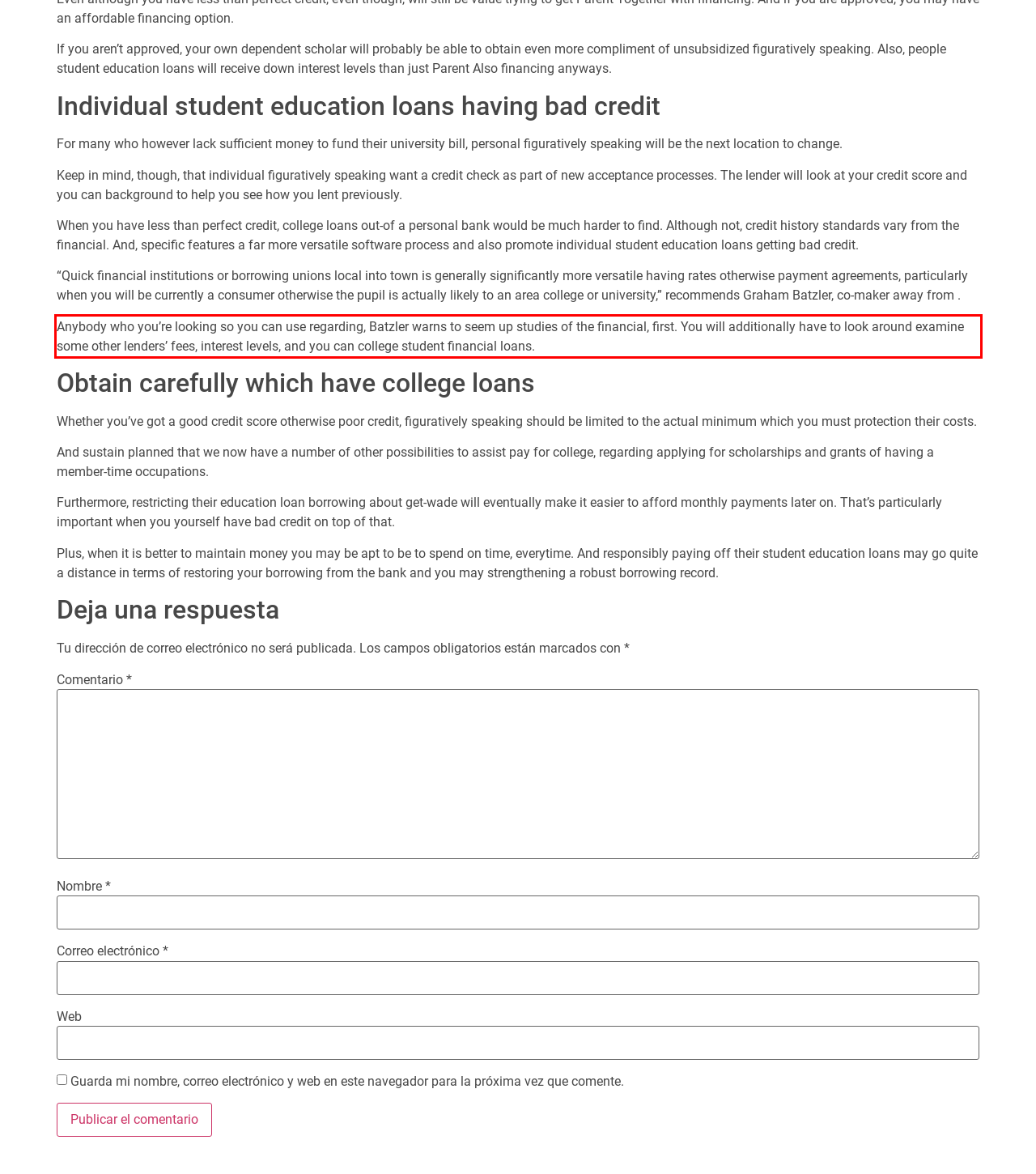Identify and extract the text within the red rectangle in the screenshot of the webpage.

Anybody who you’re looking so you can use regarding, Batzler warns to seem up studies of the financial, first. You will additionally have to look around examine some other lenders’ fees, interest levels, and you can college student financial loans.